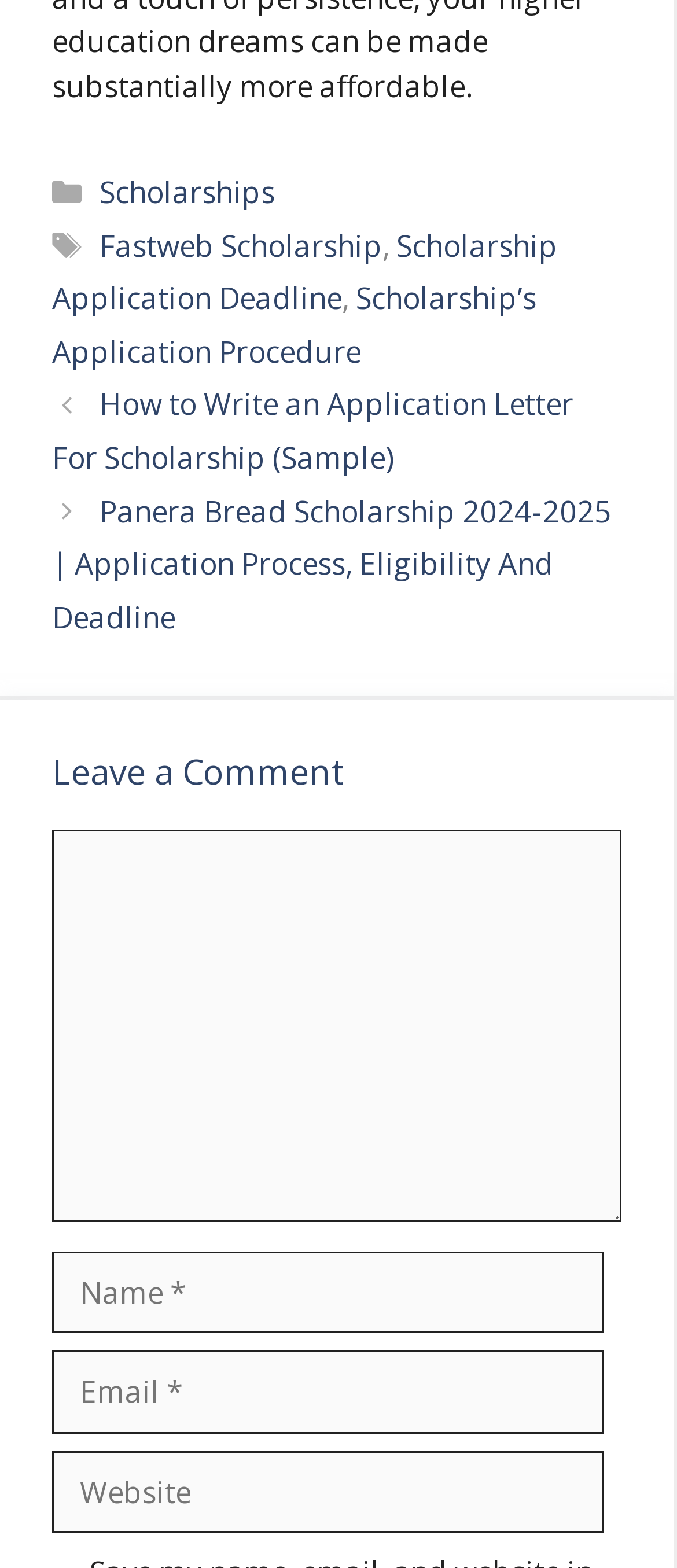Give a short answer to this question using one word or a phrase:
What is the category of the 'Fastweb Scholarship' link?

Scholarships